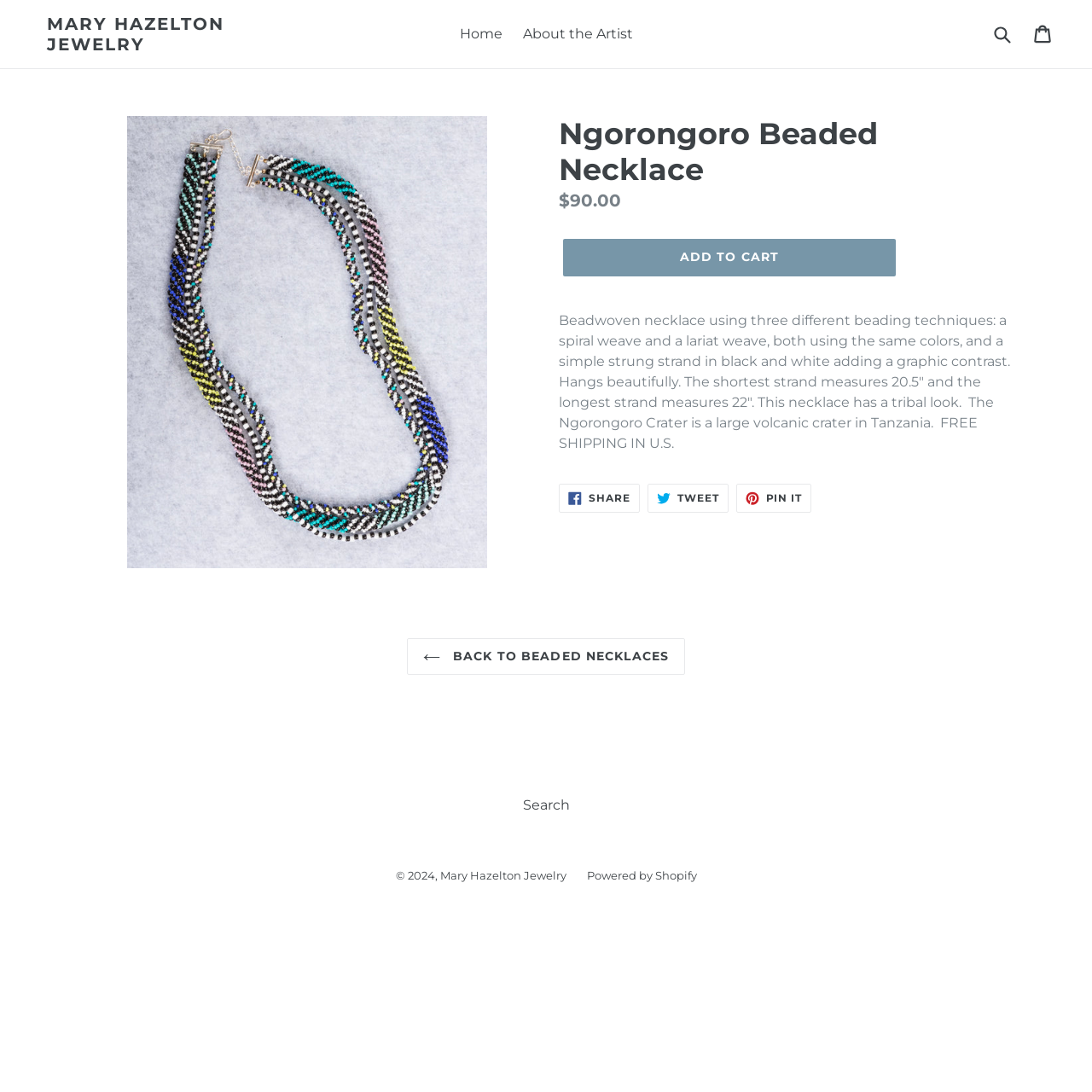Refer to the screenshot and give an in-depth answer to this question: What is the platform used to power the website?

I found the answer by looking at the link at the bottom of the webpage, which mentions 'Powered by Shopify'.